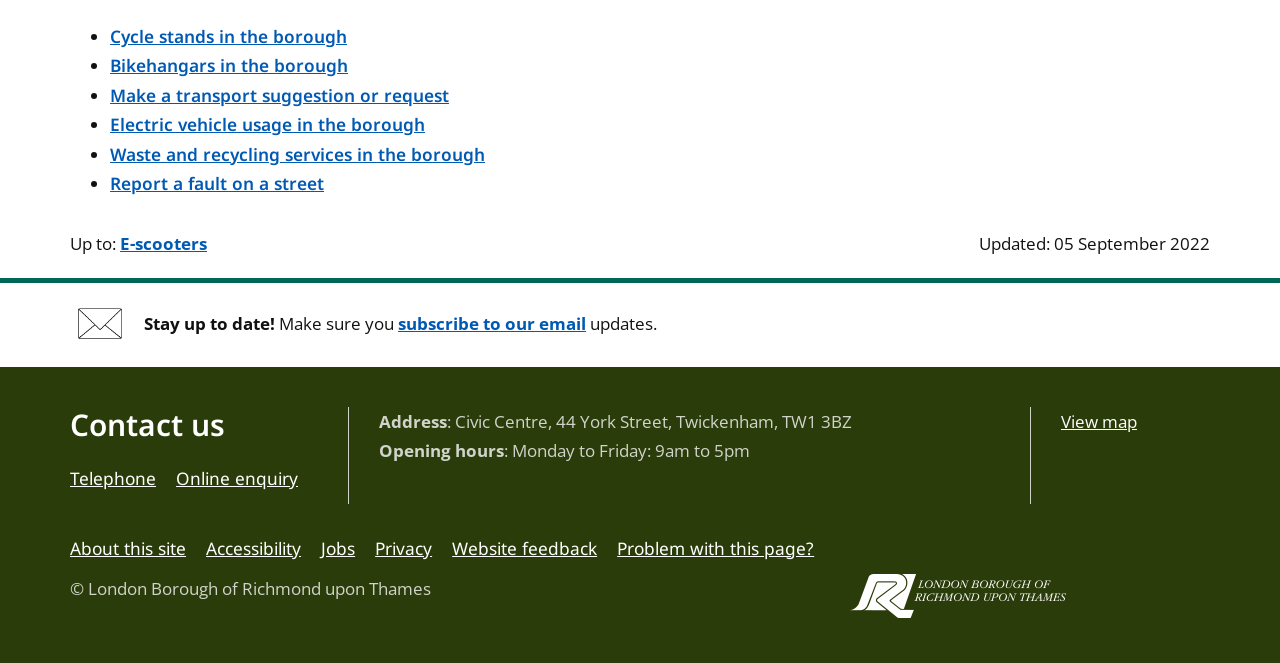Using the element description: "Online enquiry", determine the bounding box coordinates. The coordinates should be in the format [left, top, right, bottom], with values between 0 and 1.

[0.138, 0.704, 0.233, 0.739]